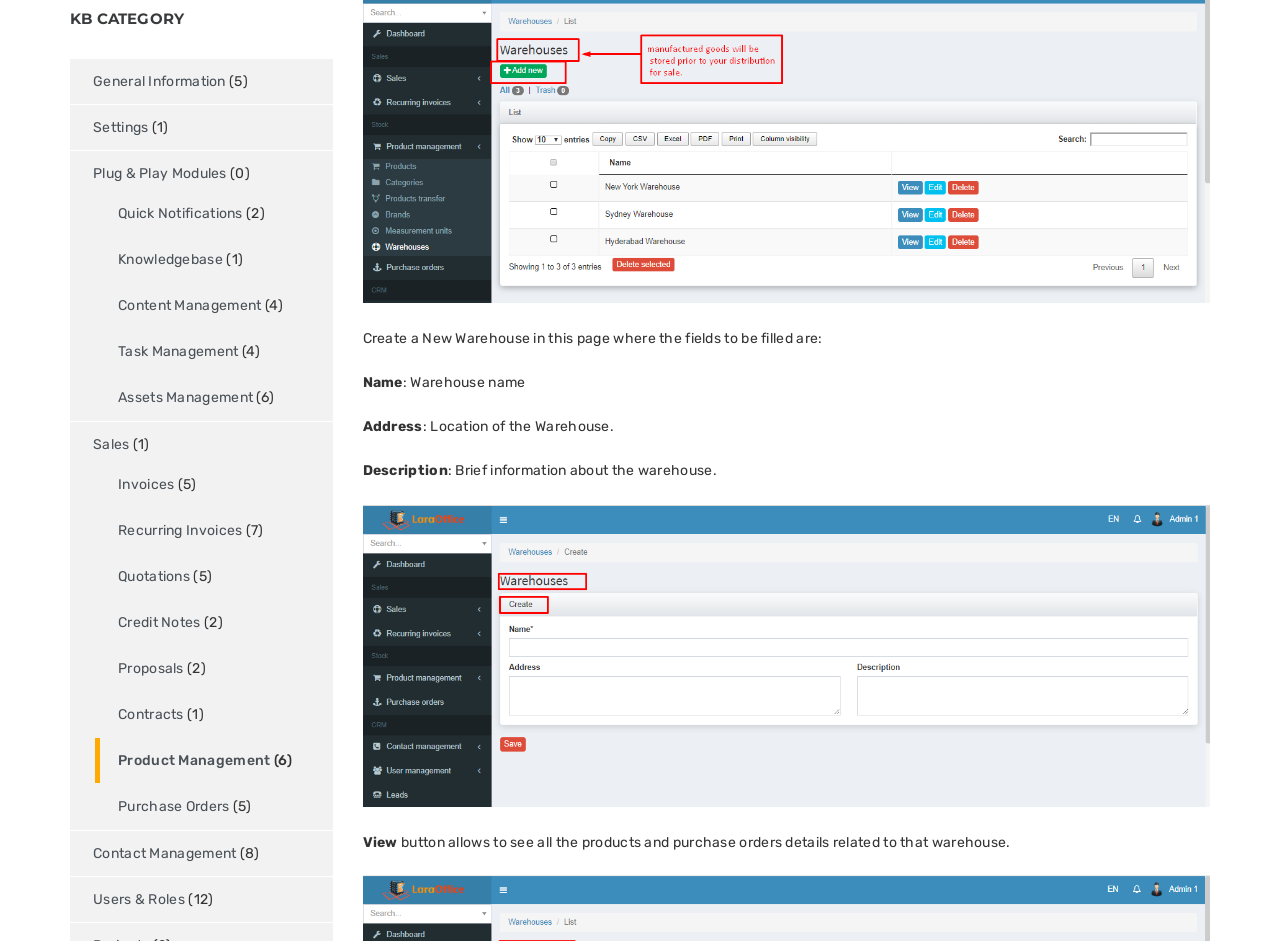Locate the bounding box coordinates of the UI element described by: "Contact Management". Provide the coordinates as four float numbers between 0 and 1, formatted as [left, top, right, bottom].

[0.055, 0.883, 0.185, 0.93]